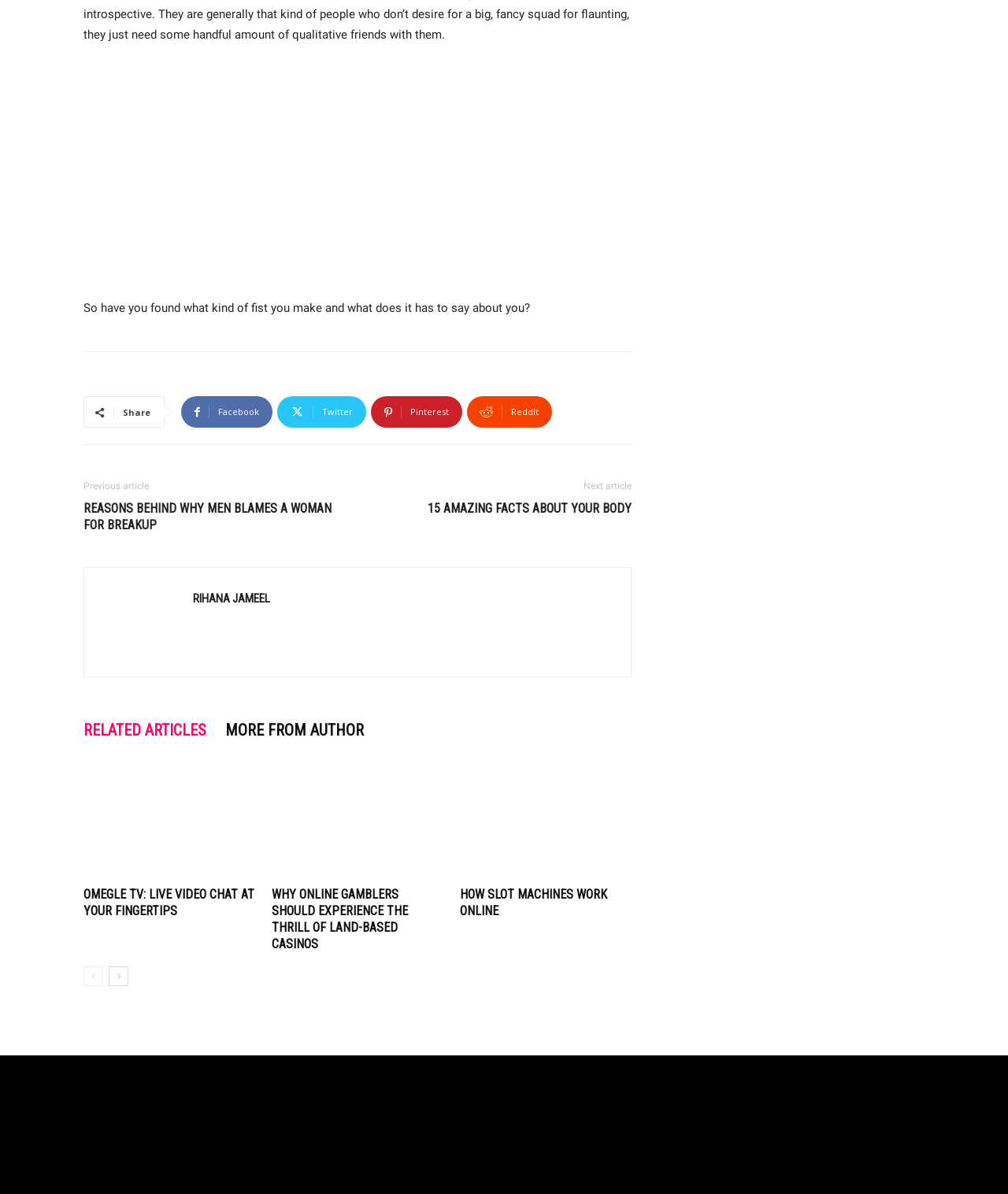Please give a short response to the question using one word or a phrase:
How many links are available in the 'RELATED ARTICLES MORE FROM AUTHOR' section?

2